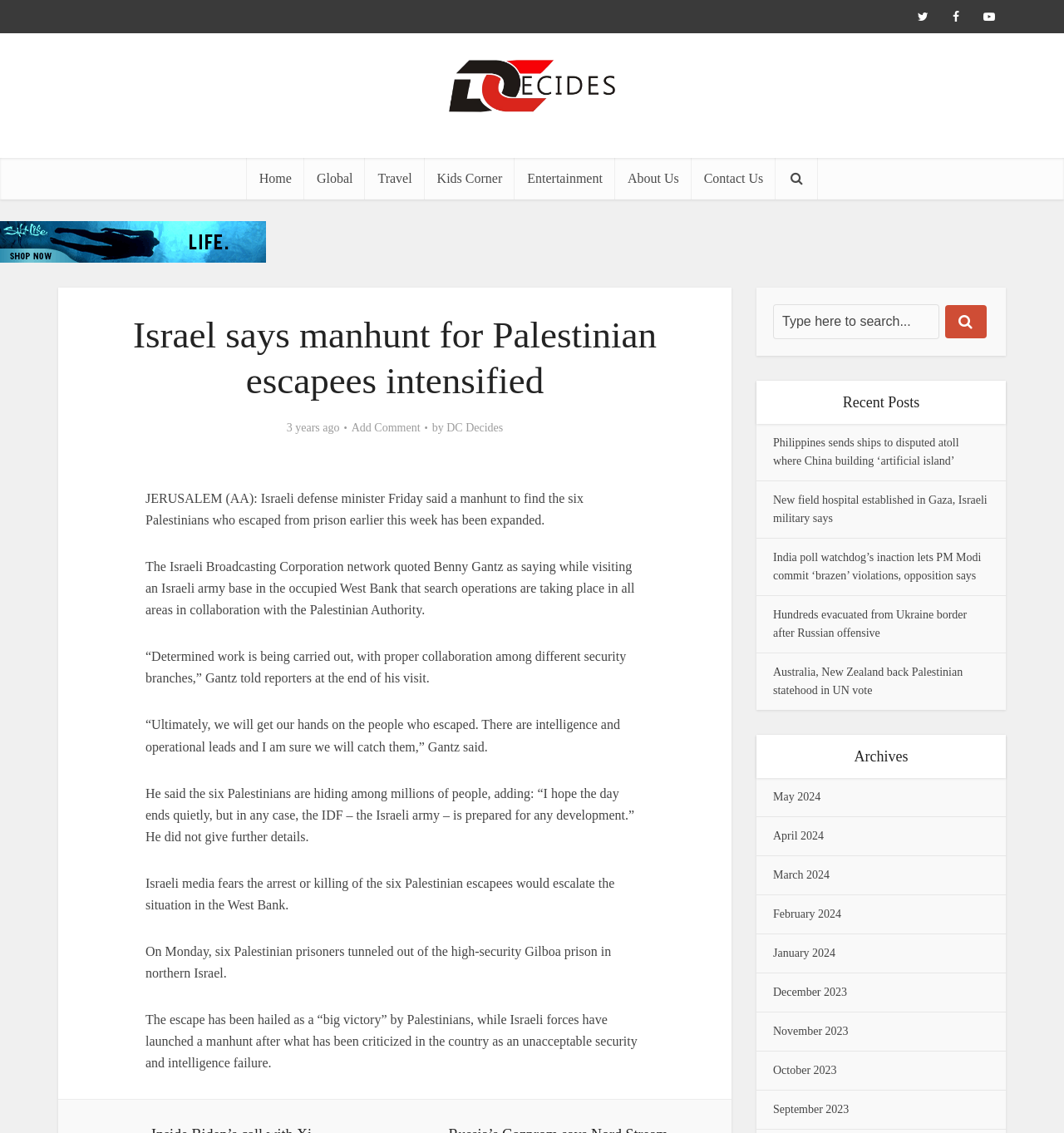Could you find the bounding box coordinates of the clickable area to complete this instruction: "View the Archives"?

[0.711, 0.648, 0.945, 0.687]